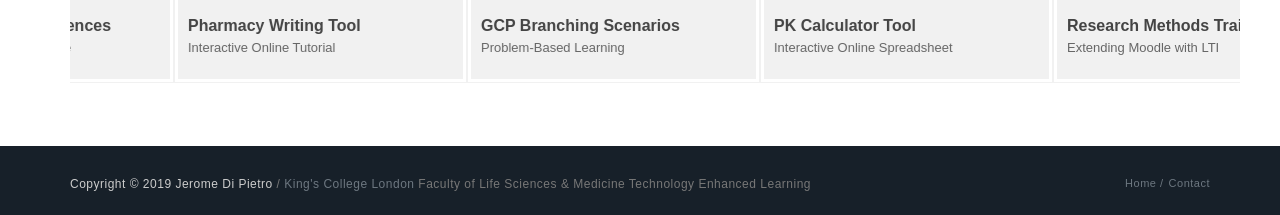Find the bounding box coordinates for the UI element whose description is: "EMAIL US". The coordinates should be four float numbers between 0 and 1, in the format [left, top, right, bottom].

None